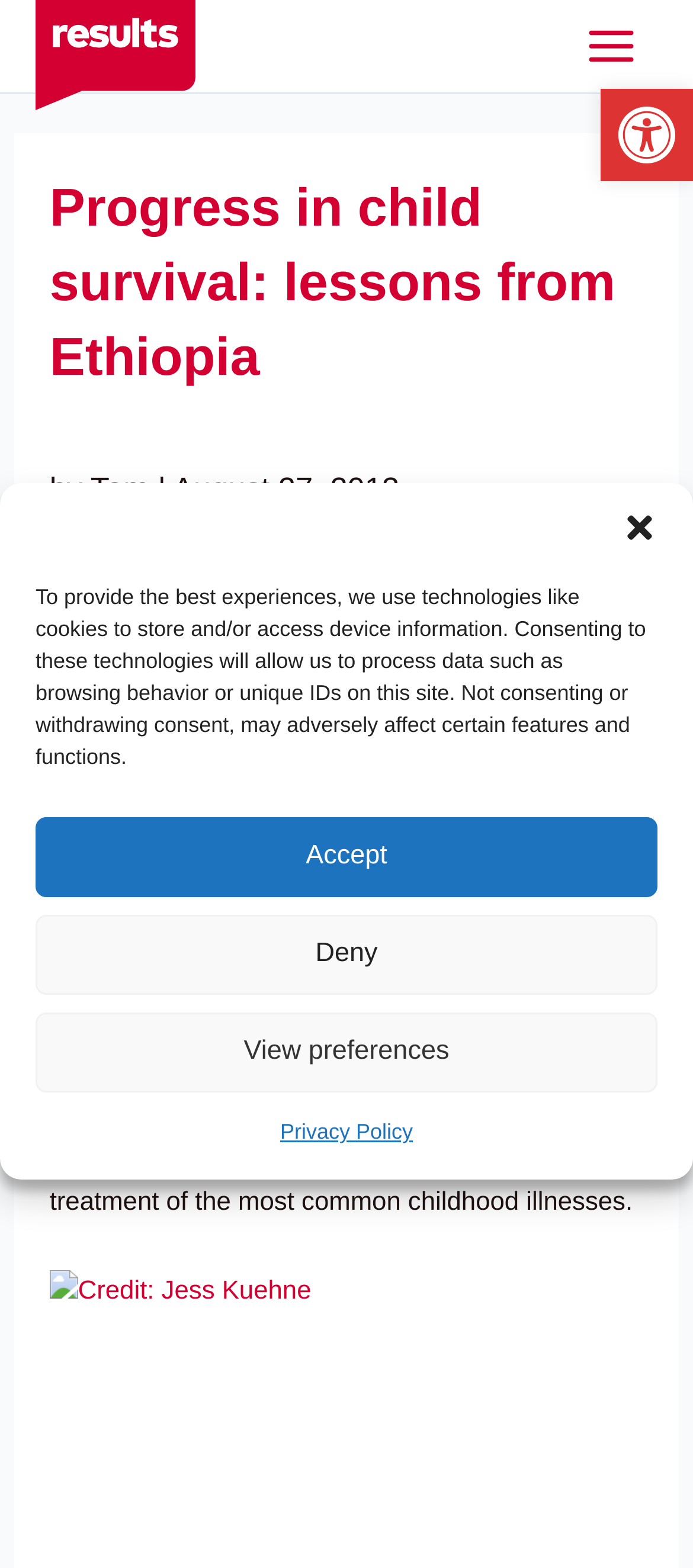Please give a succinct answer to the question in one word or phrase:
When was the article written?

August 27, 2013